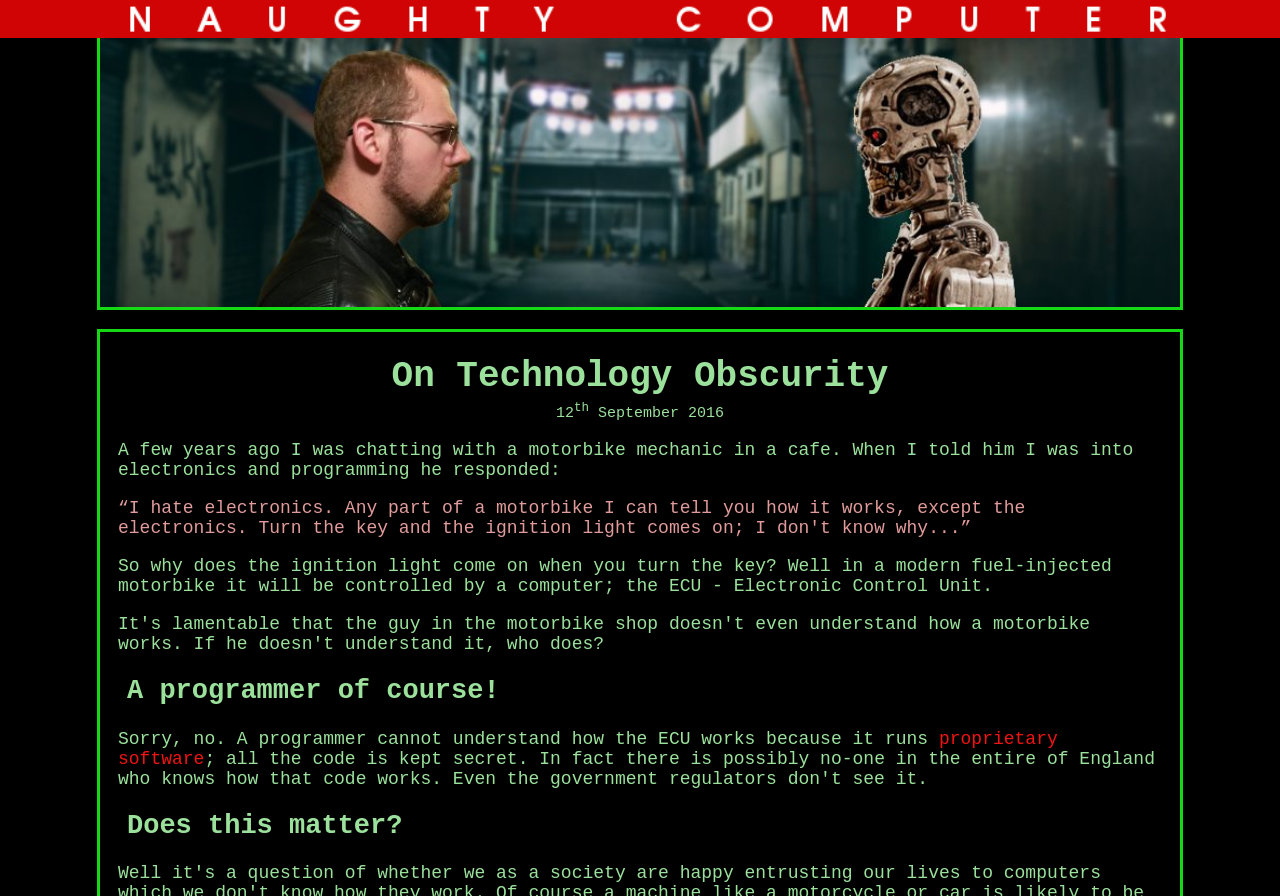From the element description: "proprietary software", extract the bounding box coordinates of the UI element. The coordinates should be expressed as four float numbers between 0 and 1, in the order [left, top, right, bottom].

[0.092, 0.813, 0.826, 0.858]